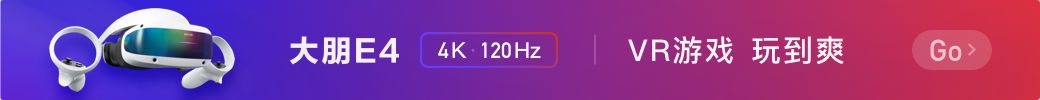What is the refresh rate of the headset?
Using the information presented in the image, please offer a detailed response to the question.

The refresh rate of the headset can be obtained by examining the specifications mentioned in the advertisement. The caption clearly states that the headset has a refresh rate of 120Hz, which suggests that the headset is capable of providing a smooth and seamless visual experience.